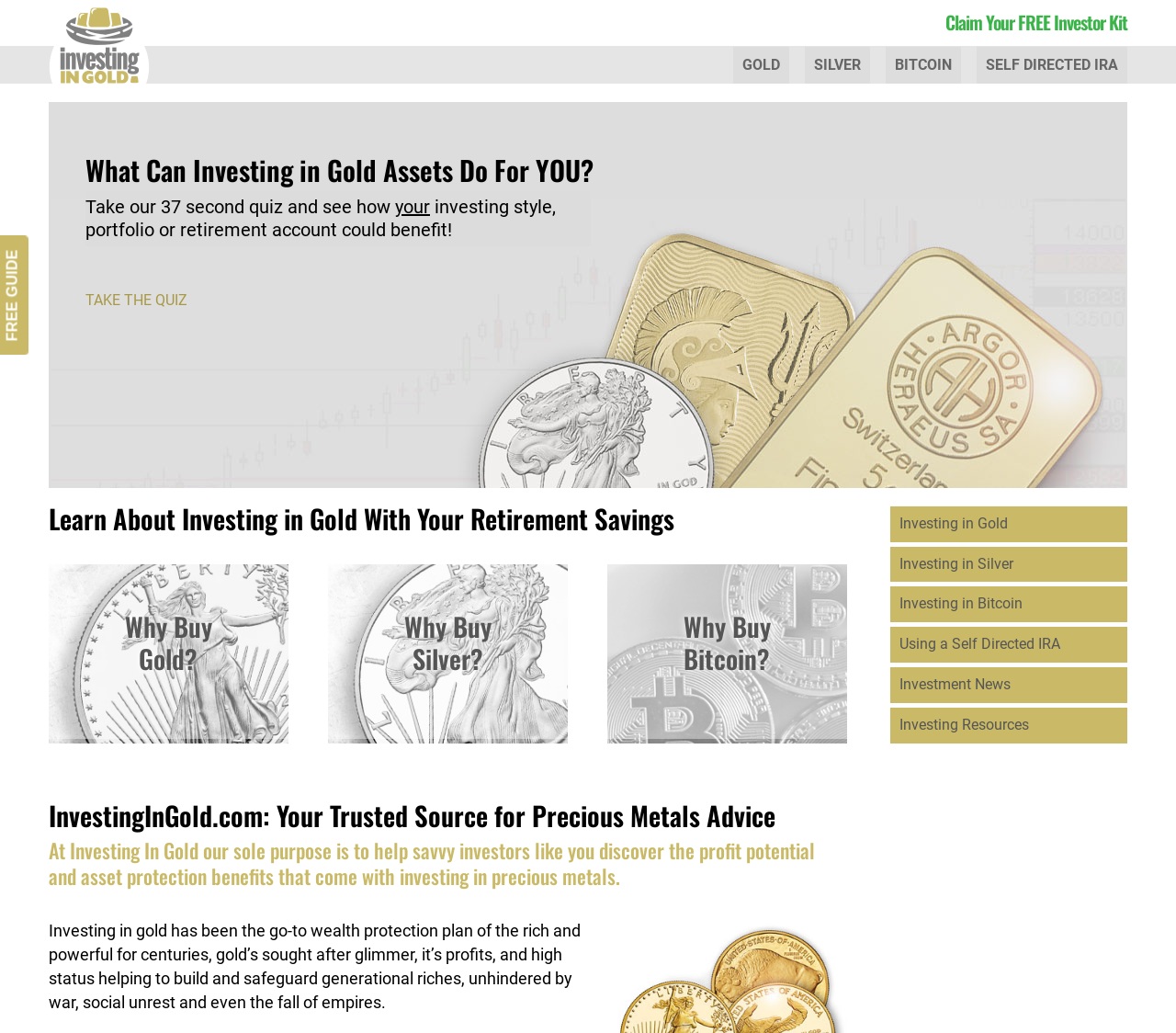Determine the bounding box coordinates in the format (top-left x, top-left y, bottom-right x, bottom-right y). Ensure all values are floating point numbers between 0 and 1. Identify the bounding box of the UI element described by: SILVER

[0.684, 0.045, 0.755, 0.081]